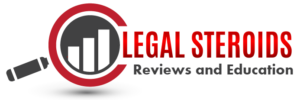Answer this question in one word or a short phrase: What is the phrase written below the graphic?

Reviews and Education